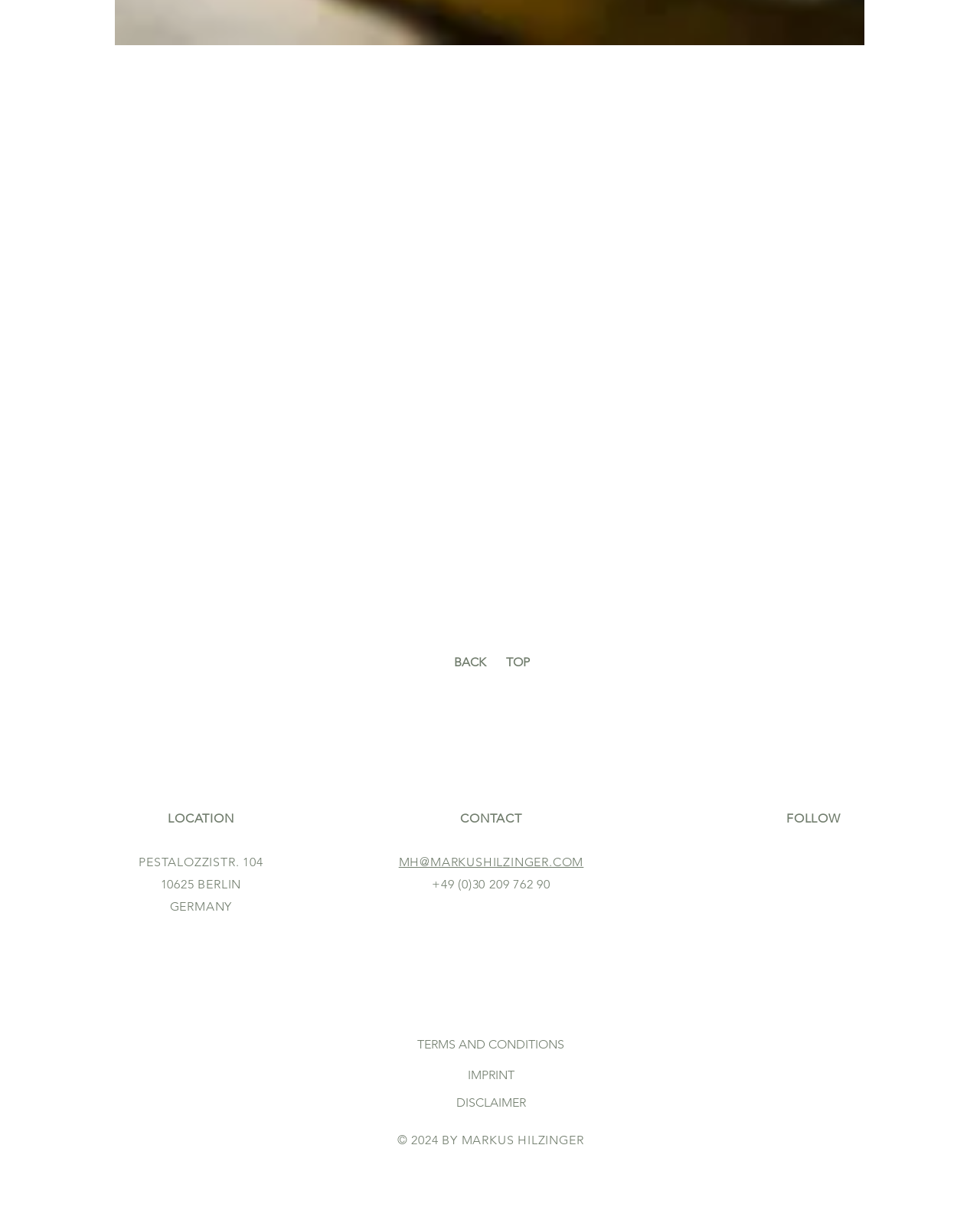What are the terms and conditions of Markus Hilzinger's website?
Based on the visual content, answer with a single word or a brief phrase.

Terms and Conditions